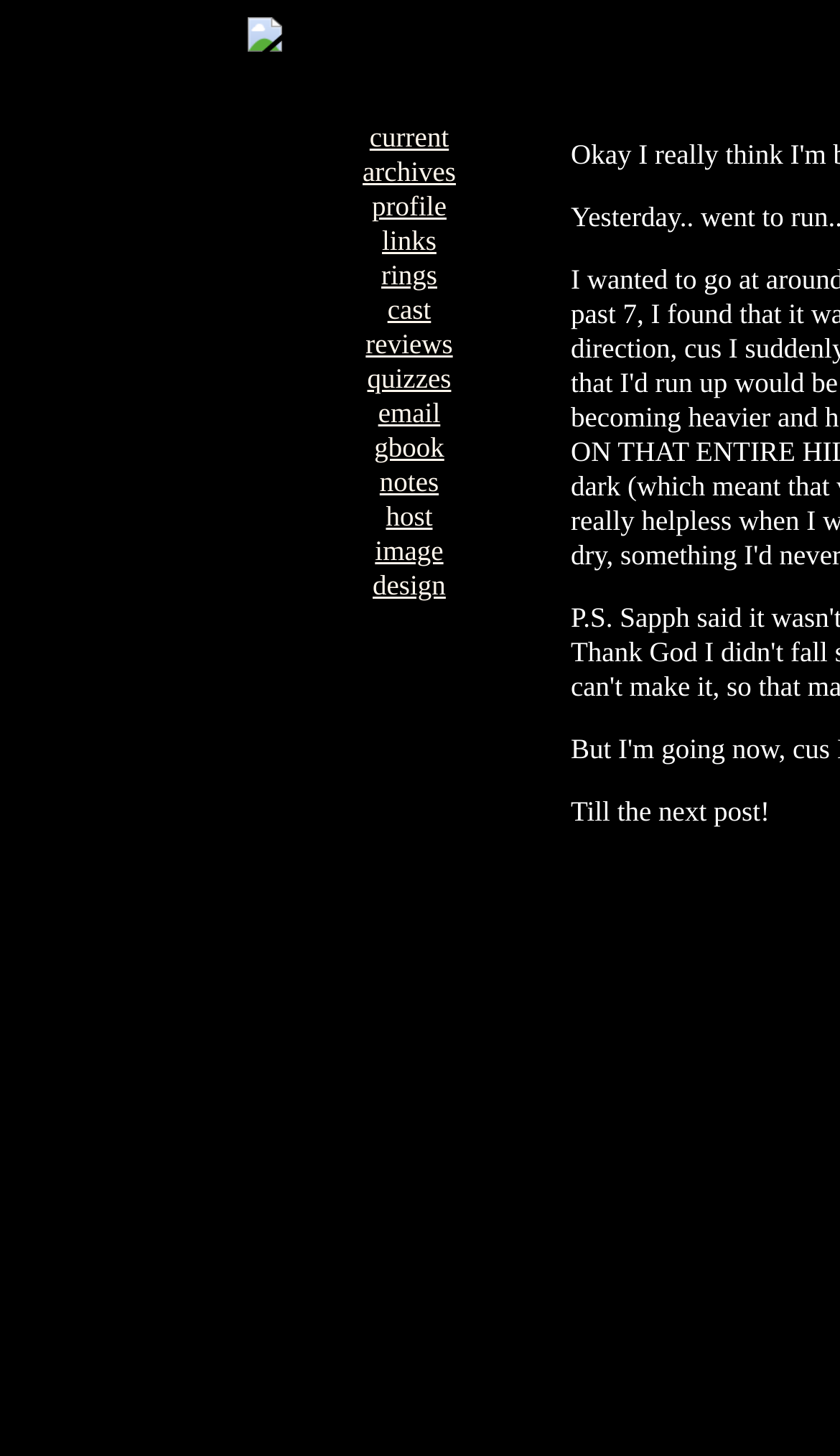Could you indicate the bounding box coordinates of the region to click in order to complete this instruction: "go to profile page".

[0.443, 0.13, 0.532, 0.152]